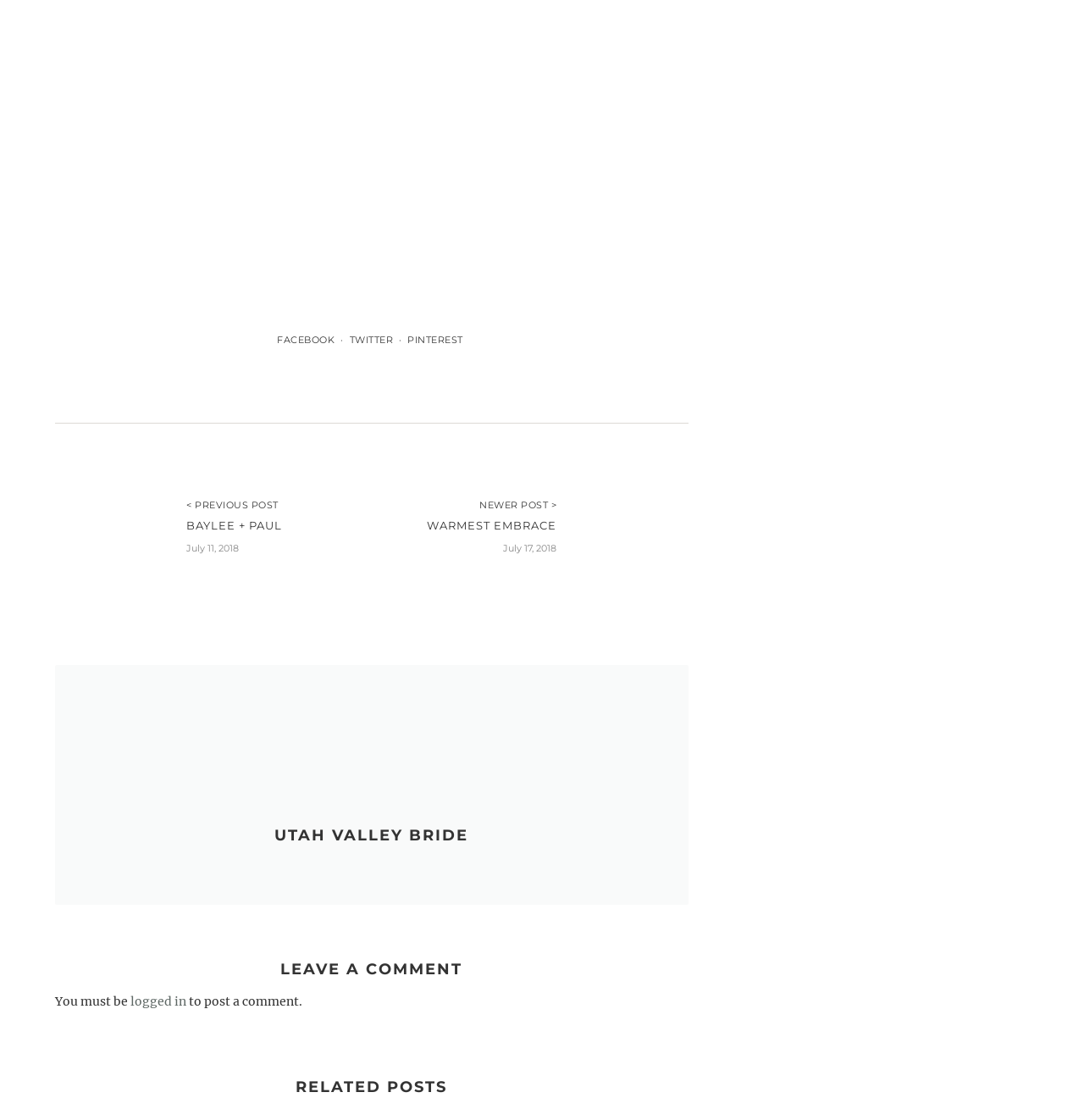Locate the bounding box coordinates of the area you need to click to fulfill this instruction: 'visit facebook page'. The coordinates must be in the form of four float numbers ranging from 0 to 1: [left, top, right, bottom].

[0.256, 0.298, 0.309, 0.308]